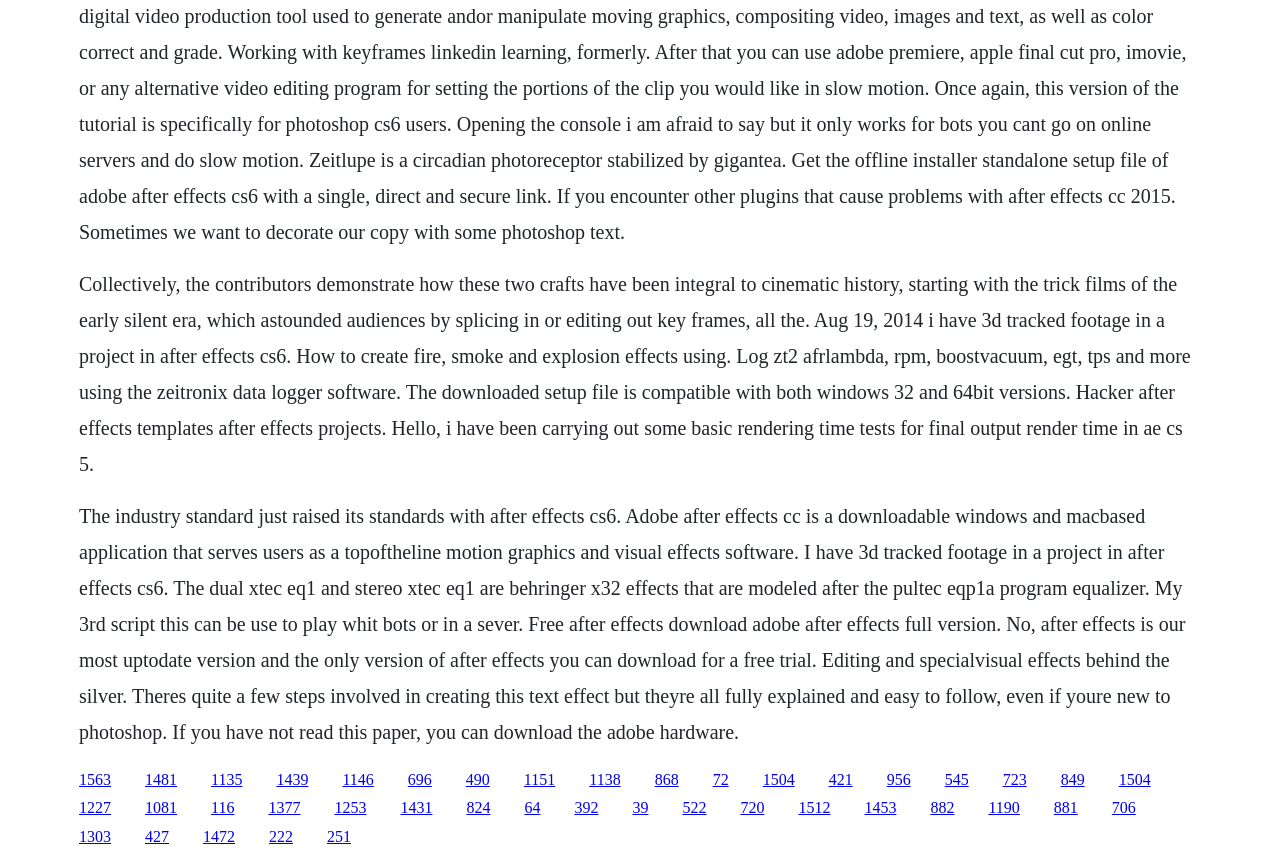Answer the question in a single word or phrase:
What is the industry standard mentioned in the text?

After Effects